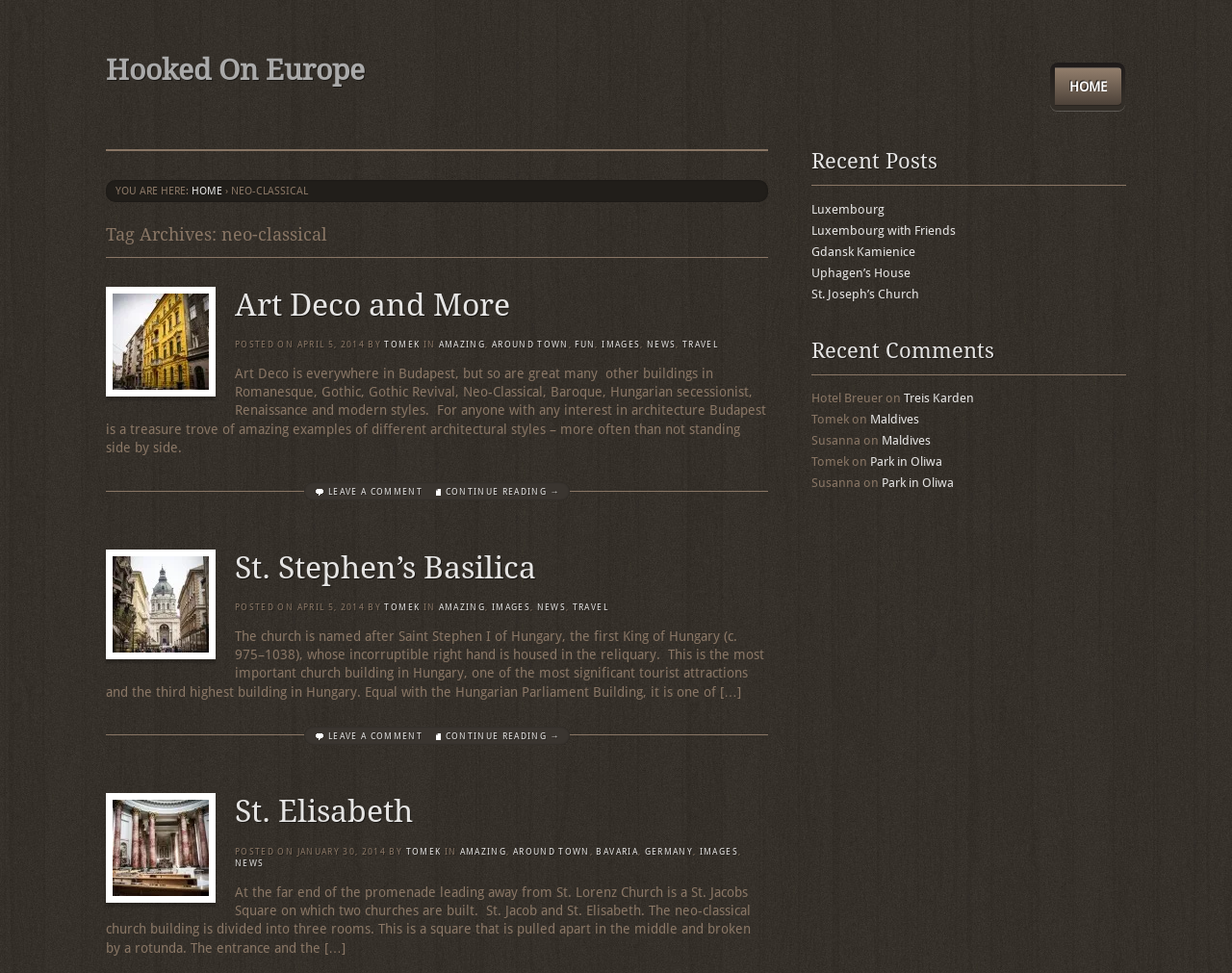Please locate the bounding box coordinates of the element that needs to be clicked to achieve the following instruction: "view St. Stephen’s Basilica". The coordinates should be four float numbers between 0 and 1, i.e., [left, top, right, bottom].

[0.191, 0.565, 0.435, 0.602]